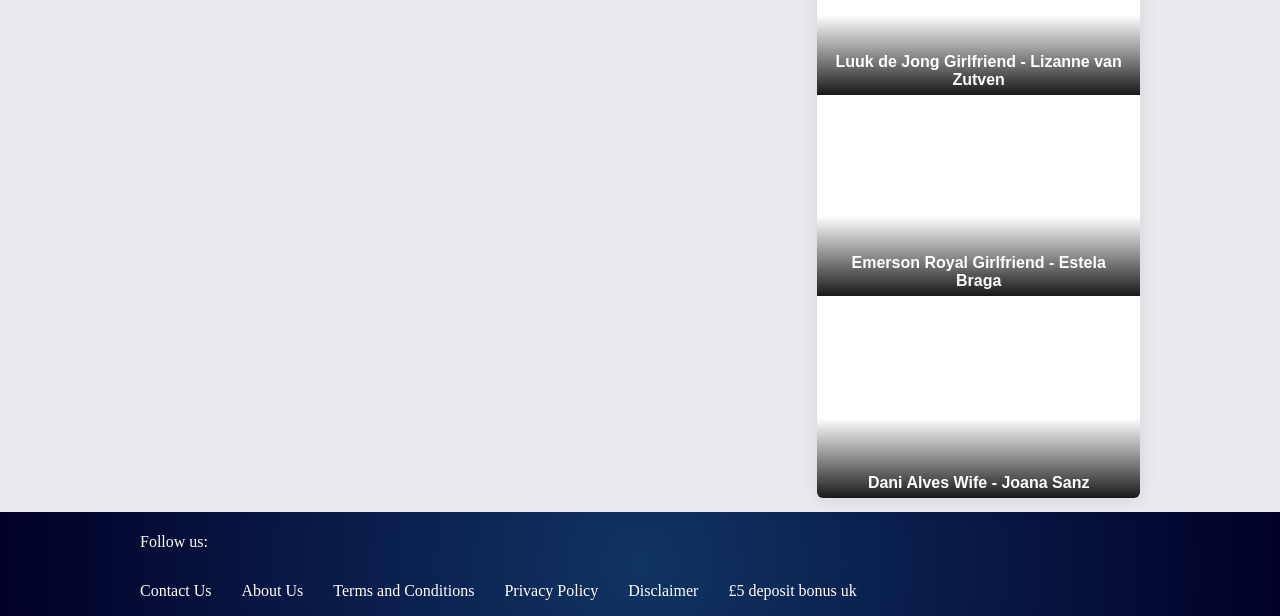Given the content of the image, can you provide a detailed answer to the question?
How many links are present in the footer section?

I analyzed the webpage and found seven links in the footer section: Facebook, Twitter, Instagram, Contact Us, About Us, Terms and Conditions, and Privacy Policy.